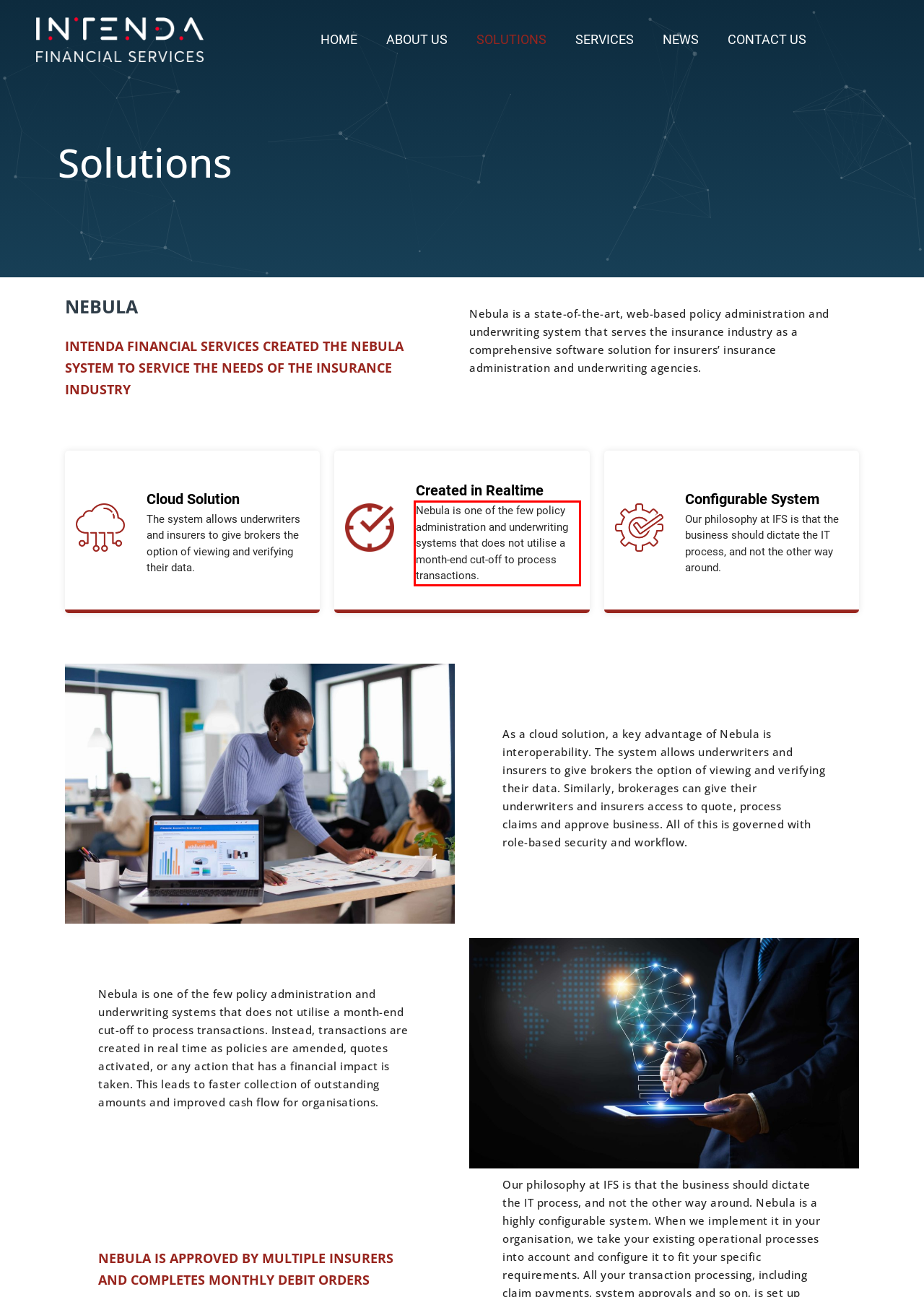Given a screenshot of a webpage with a red bounding box, extract the text content from the UI element inside the red bounding box.

Nebula is one of the few policy administration and underwriting systems that does not utilise a month-end cut-off to process transactions.